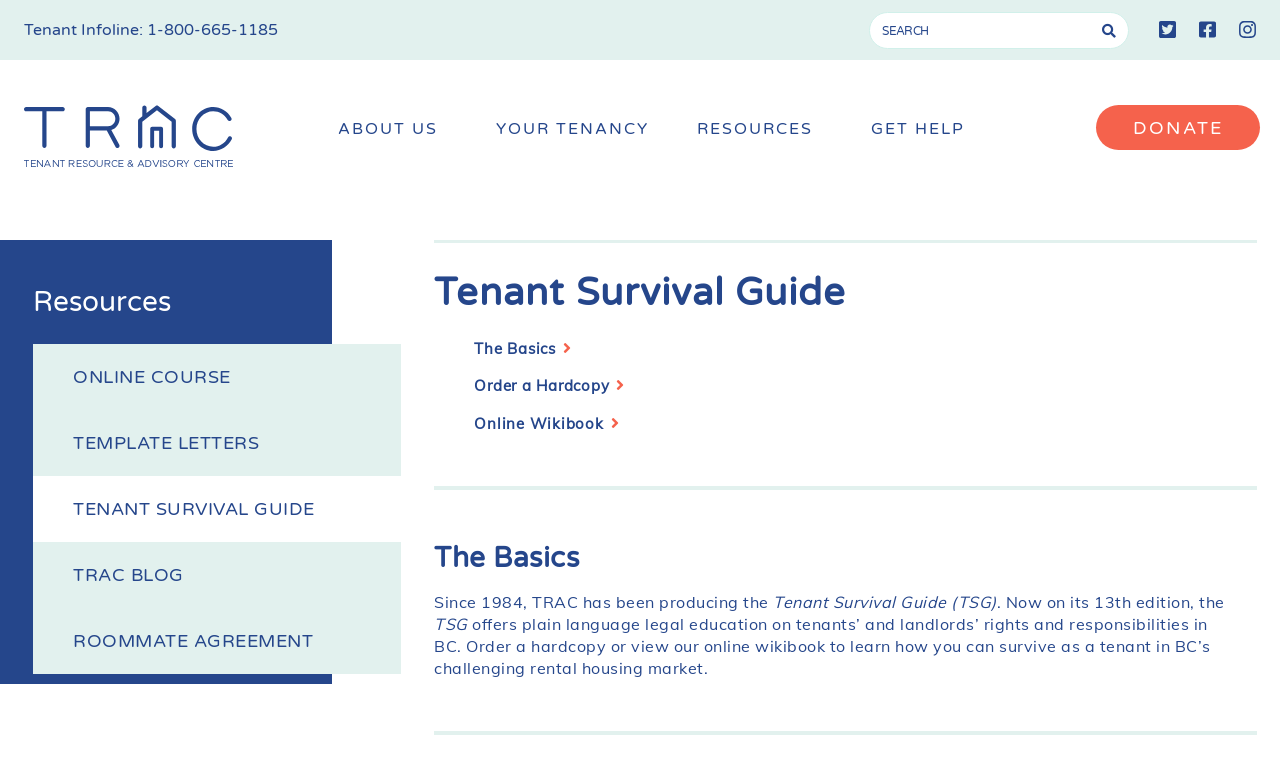Determine the bounding box coordinates of the section I need to click to execute the following instruction: "Call the Tenant Infoline". Provide the coordinates as four float numbers between 0 and 1, i.e., [left, top, right, bottom].

[0.115, 0.026, 0.217, 0.052]